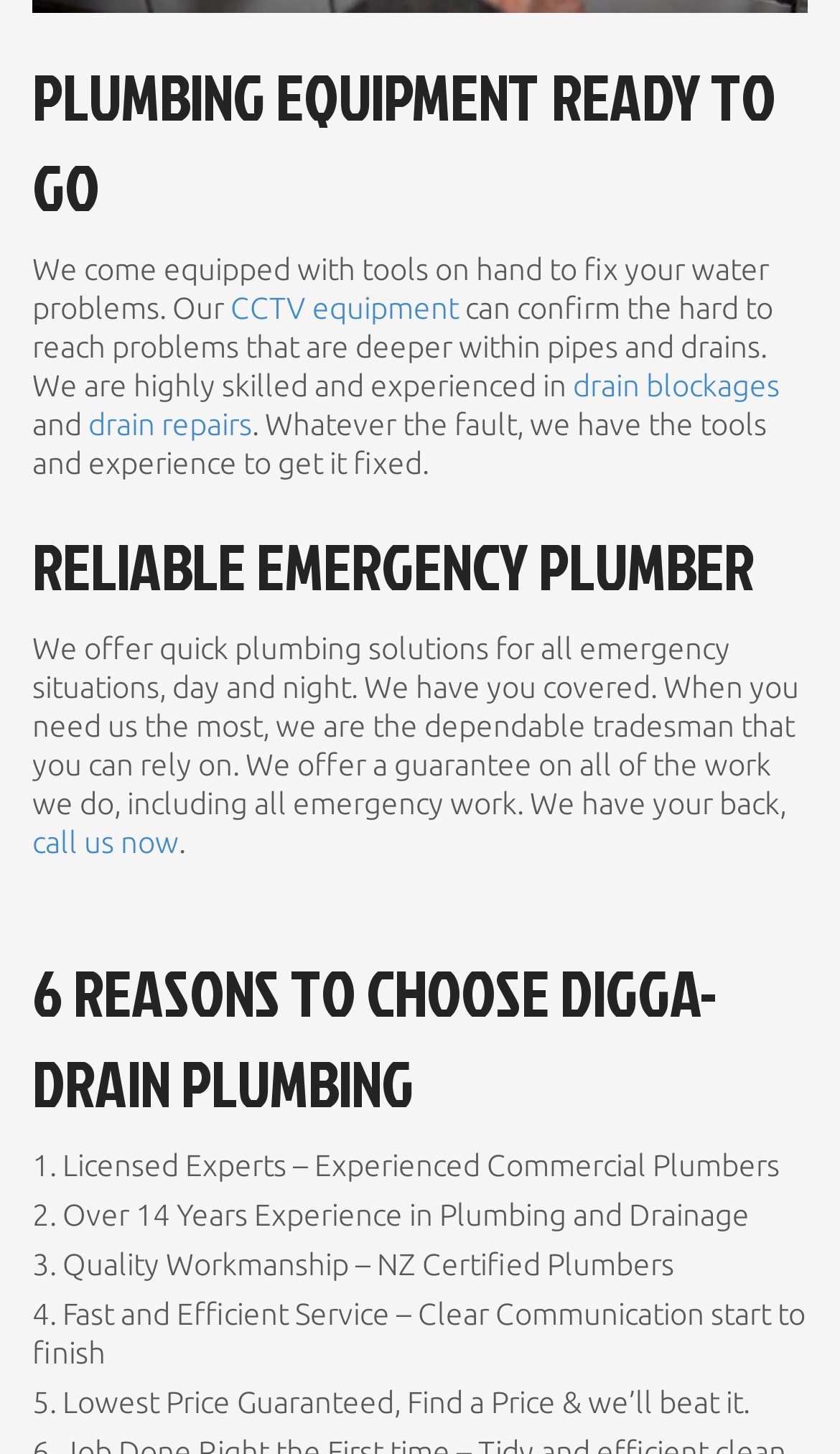Based on the element description "CCTV equipment", predict the bounding box coordinates of the UI element.

[0.274, 0.201, 0.546, 0.224]